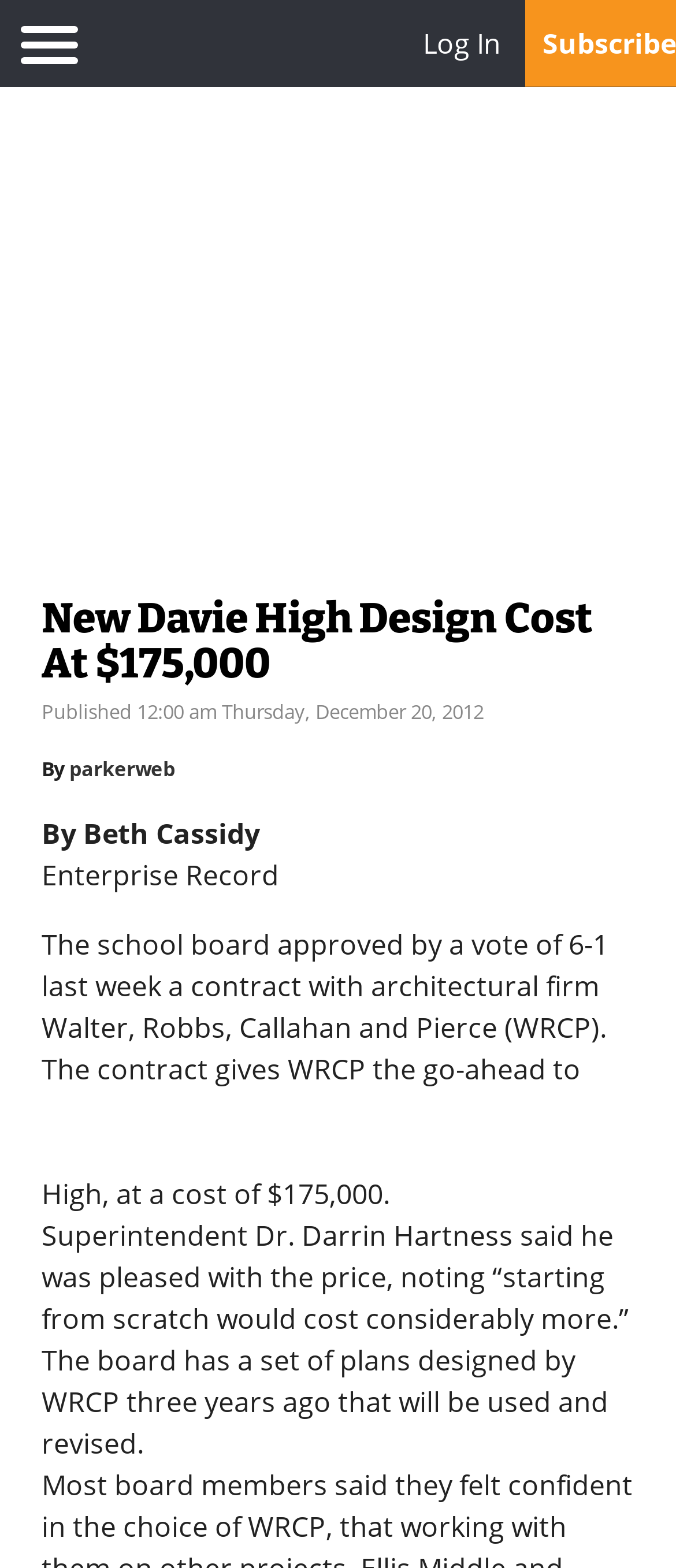Respond with a single word or phrase to the following question: What is the name of the architectural firm mentioned in the article?

Walter, Robbs, Callahan and Pierce (WRCP)